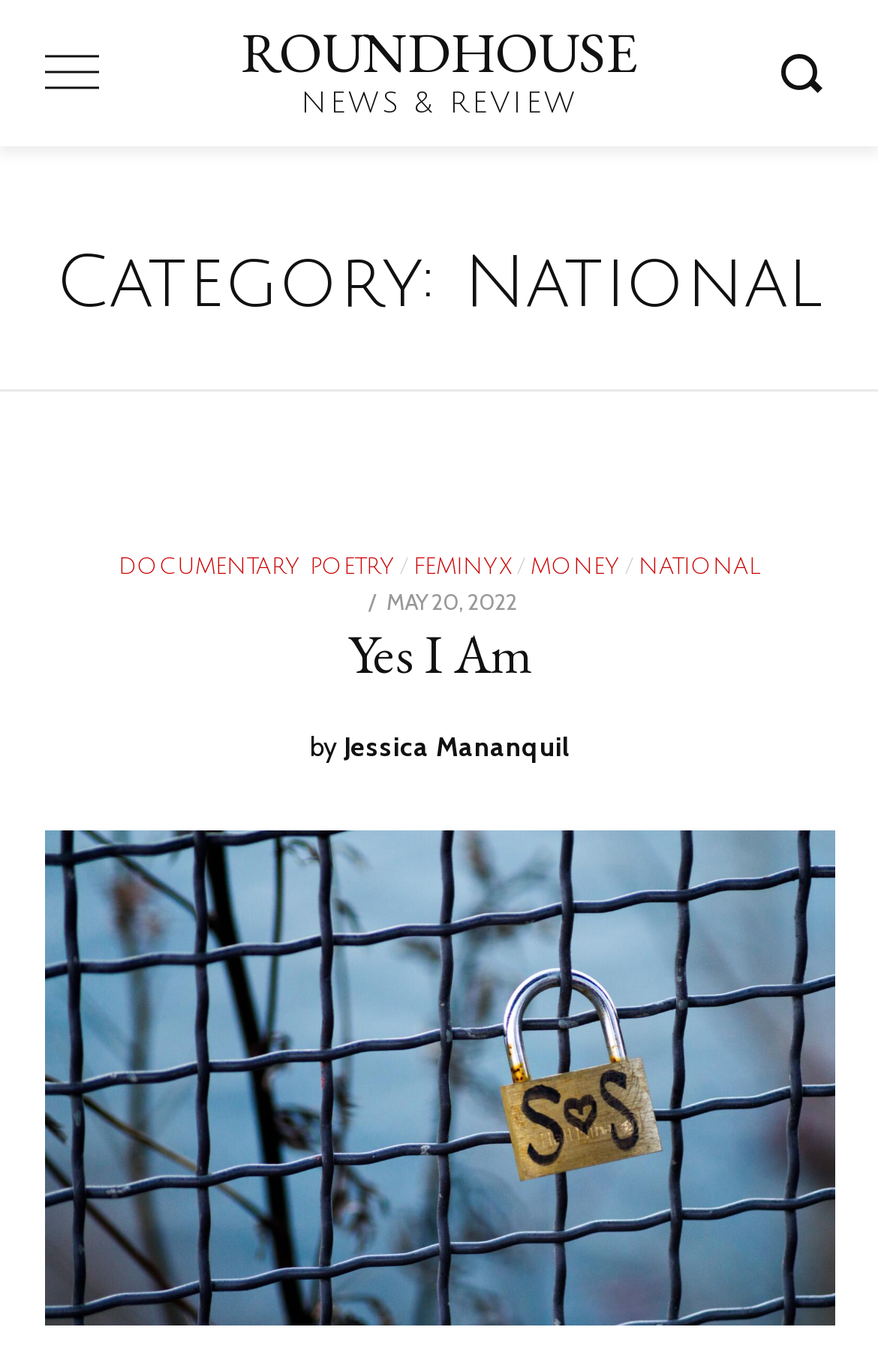What is the title of the post?
Respond with a short answer, either a single word or a phrase, based on the image.

Yes I Am